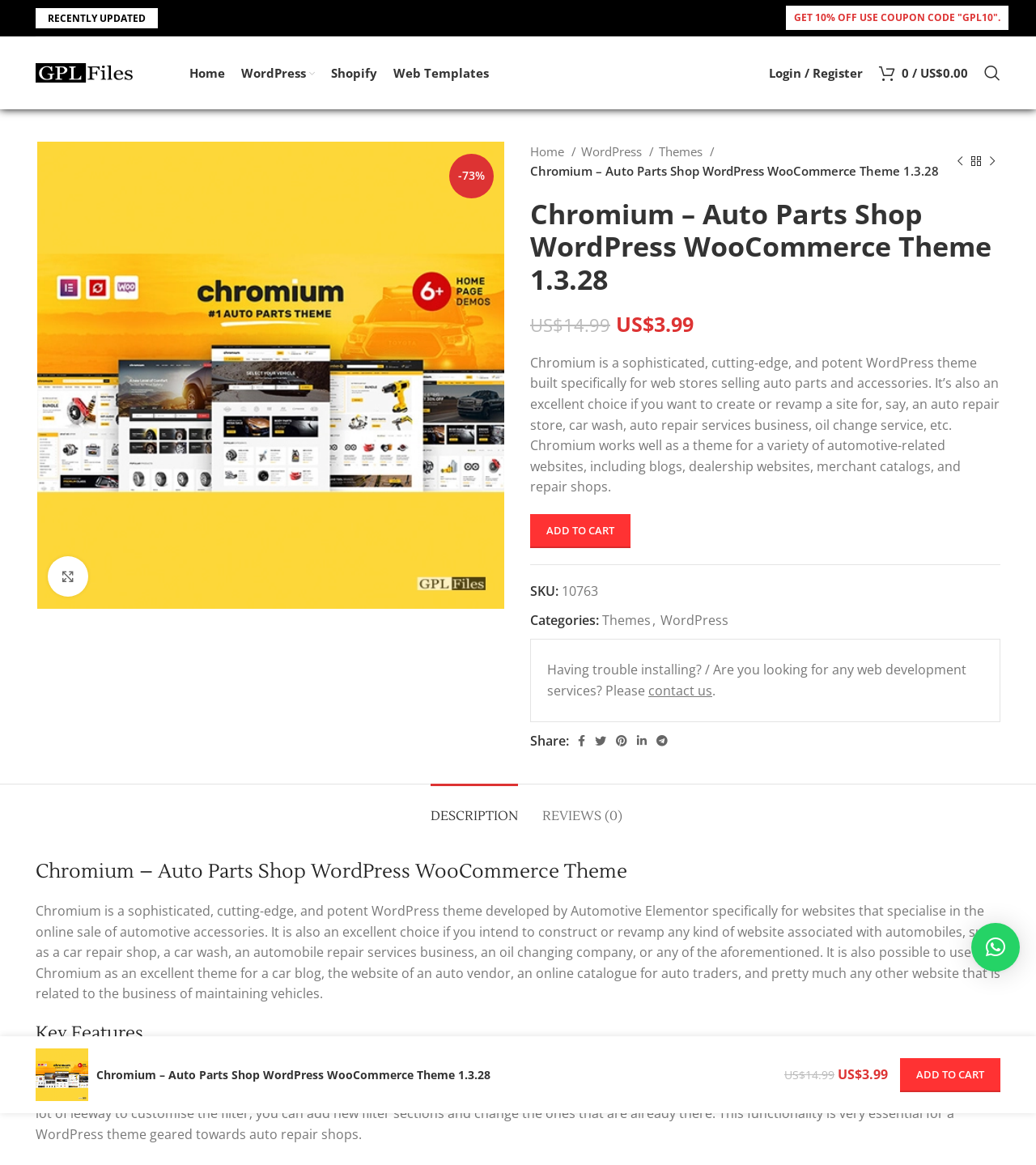Extract the bounding box coordinates for the UI element described by the text: "×". The coordinates should be in the form of [left, top, right, bottom] with values between 0 and 1.

[0.938, 0.792, 0.984, 0.834]